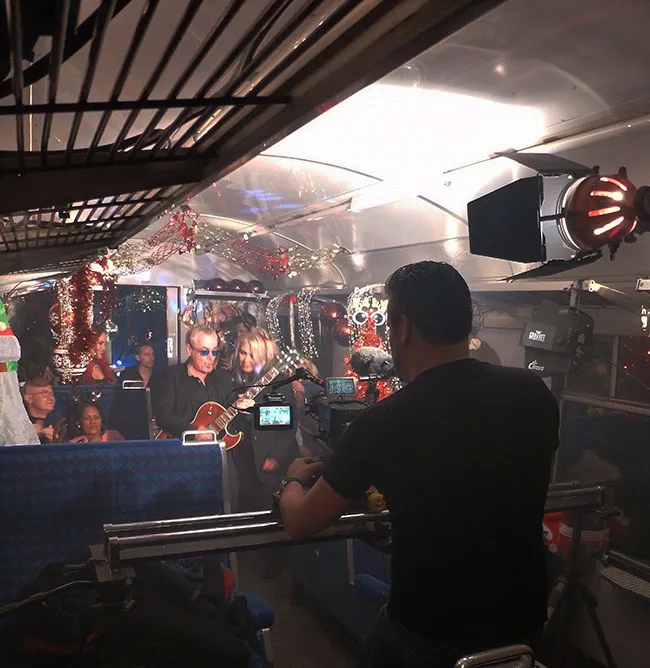What is used to create a joyful atmosphere?
Using the details shown in the screenshot, provide a comprehensive answer to the question.

The caption states that the interior of the train is adorned with Christmas decorations, including the playful use of tinsel and festive lighting, which contributes to the joyful atmosphere of the scene.